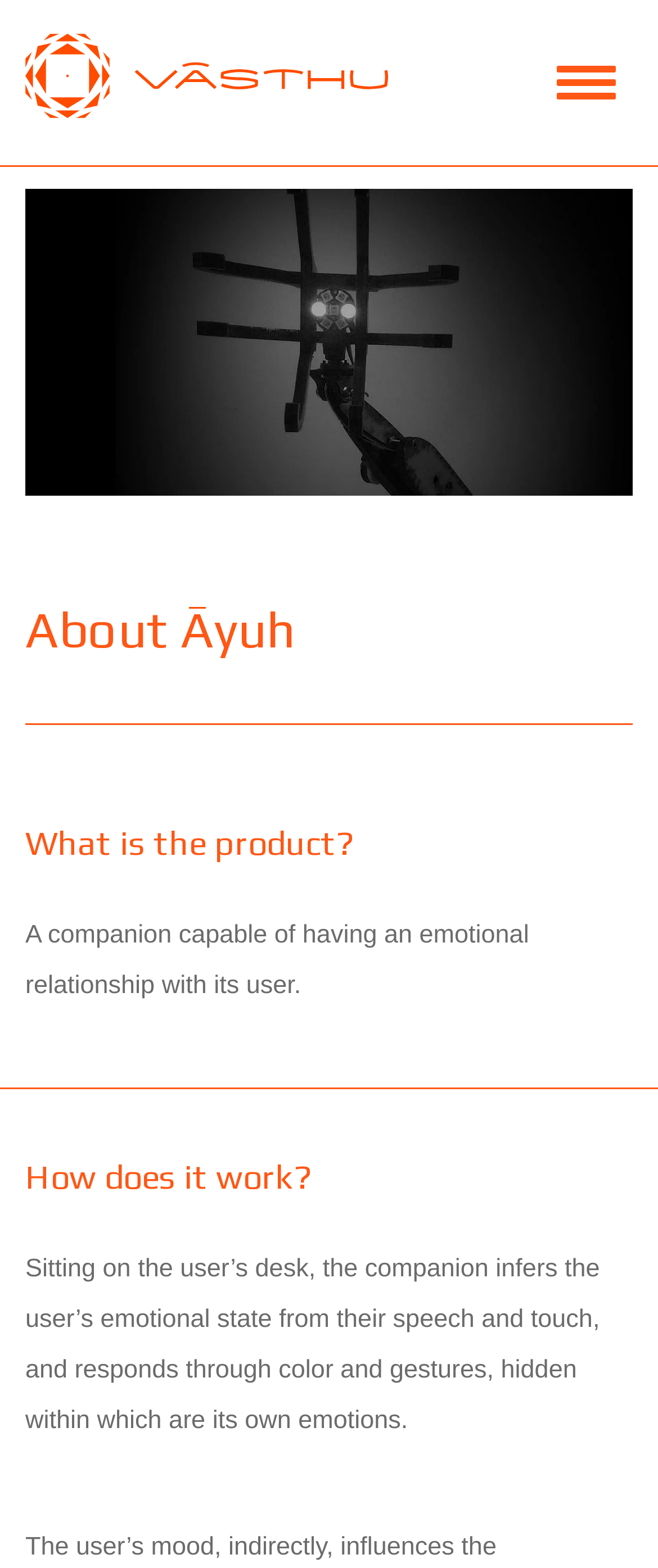Where is the companion typically placed?
Using the image as a reference, give a one-word or short phrase answer.

on the user's desk